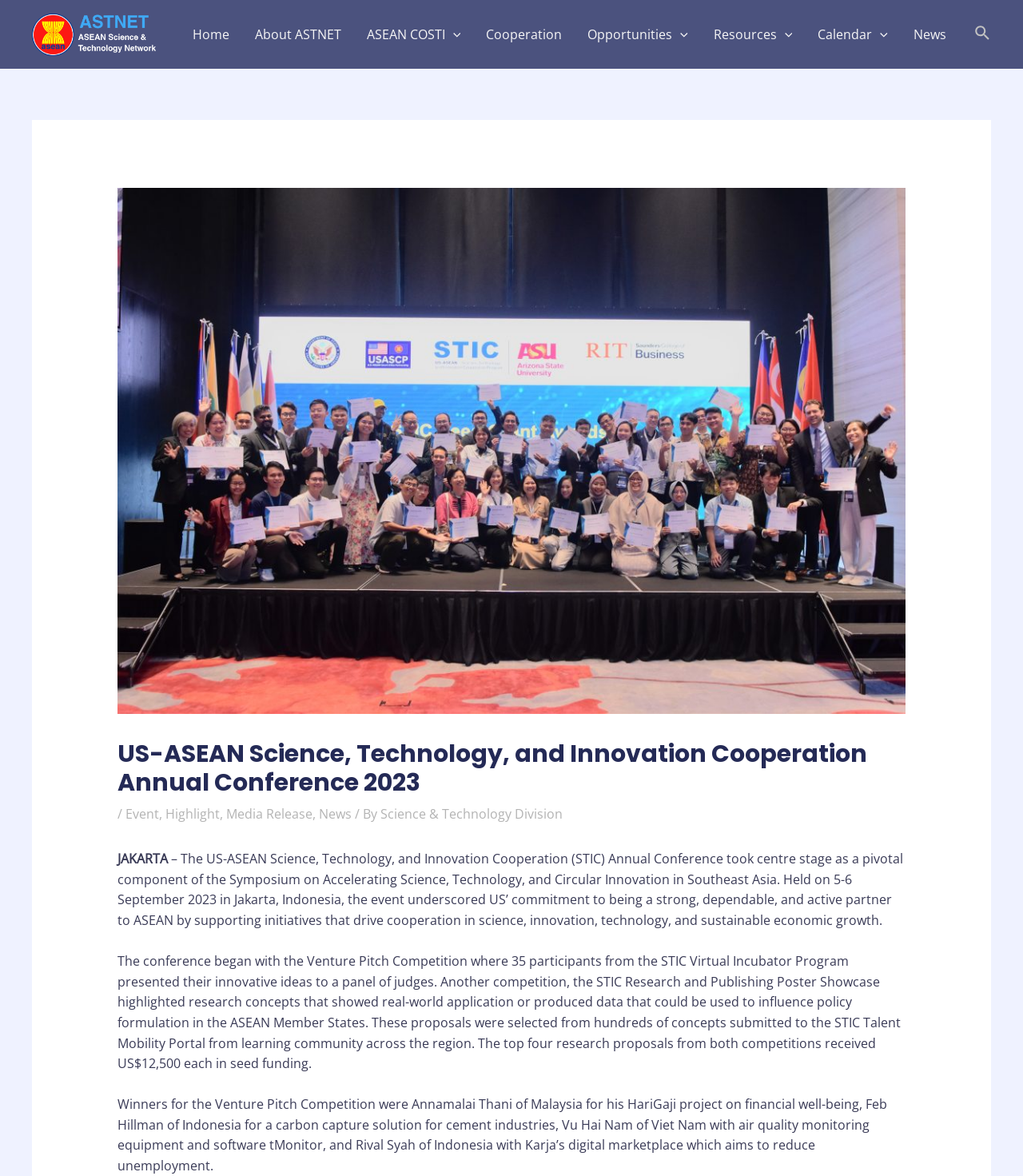Select the bounding box coordinates of the element I need to click to carry out the following instruction: "View the About ASTNET page".

[0.236, 0.005, 0.346, 0.053]